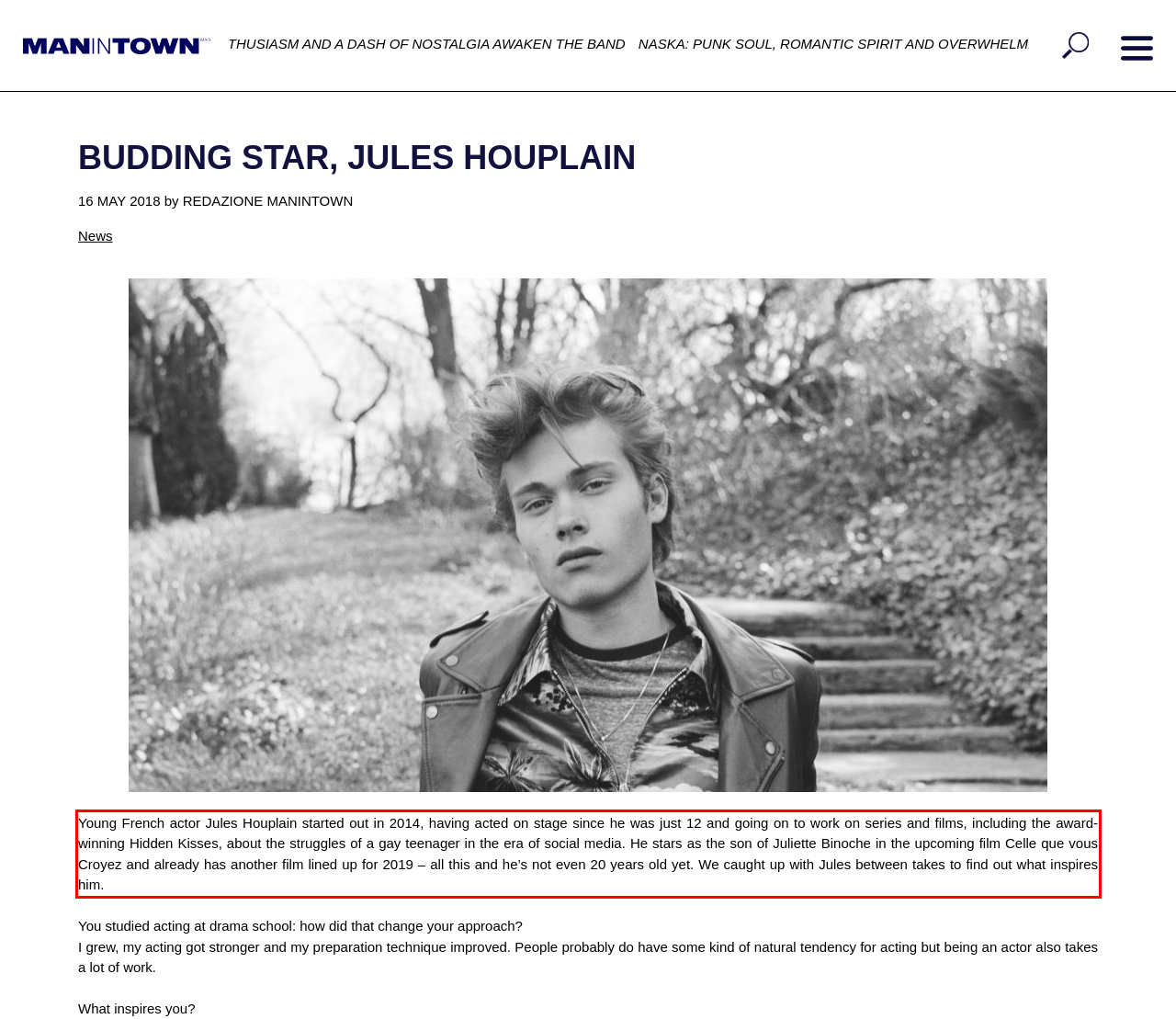Given a screenshot of a webpage with a red bounding box, please identify and retrieve the text inside the red rectangle.

Young French actor Jules Houplain started out in 2014, having acted on stage since he was just 12 and going on to work on series and films, including the award-winning Hidden Kisses, about the struggles of a gay teenager in the era of social media. He stars as the son of Juliette Binoche in the upcoming film Celle que vous Croyez and already has another film lined up for 2019 – all this and he’s not even 20 years old yet. We caught up with Jules between takes to find out what inspires him.